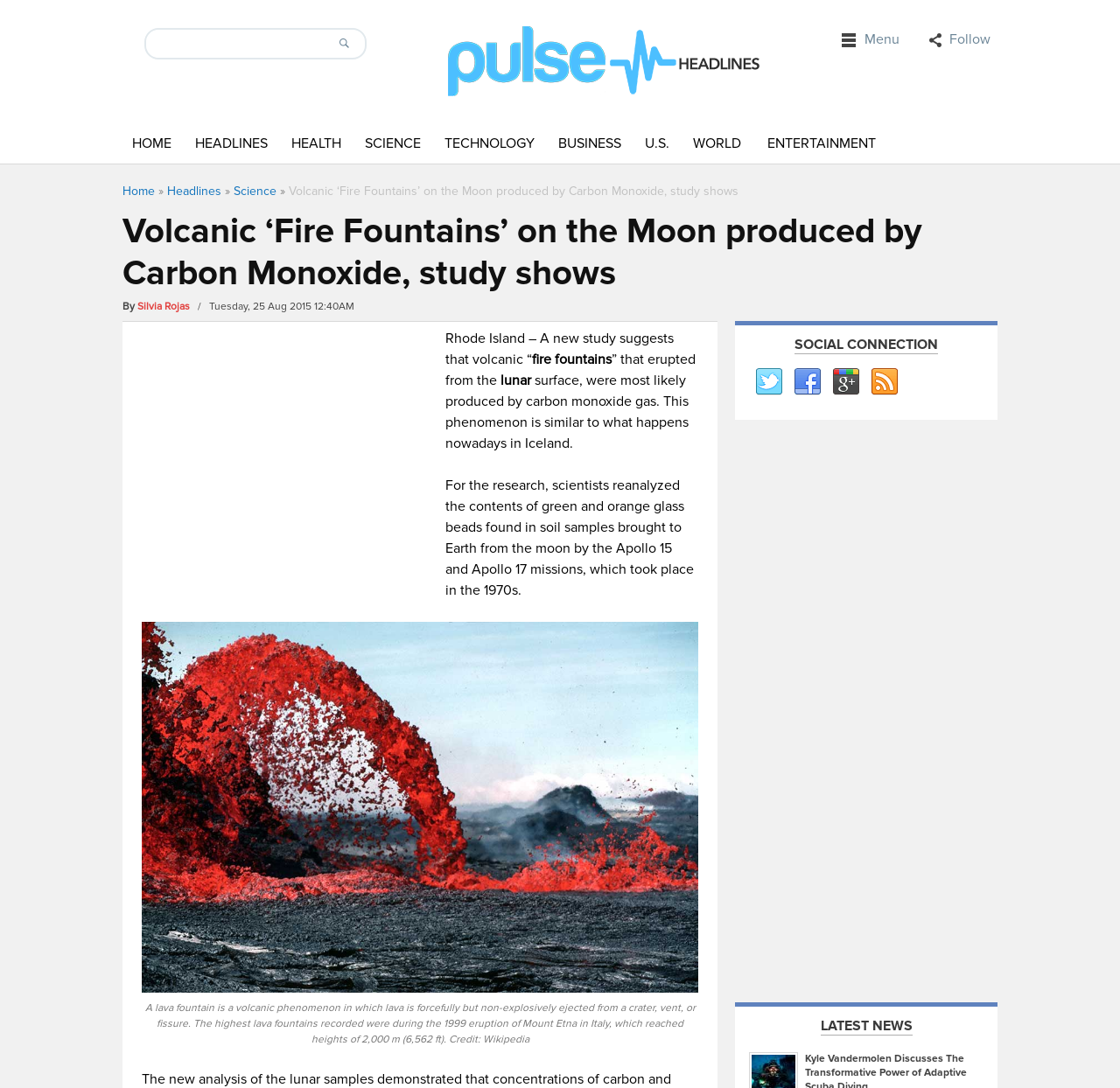What is the location where the lava fountains were recorded?
Based on the image, give a concise answer in the form of a single word or short phrase.

Mount Etna in Italy